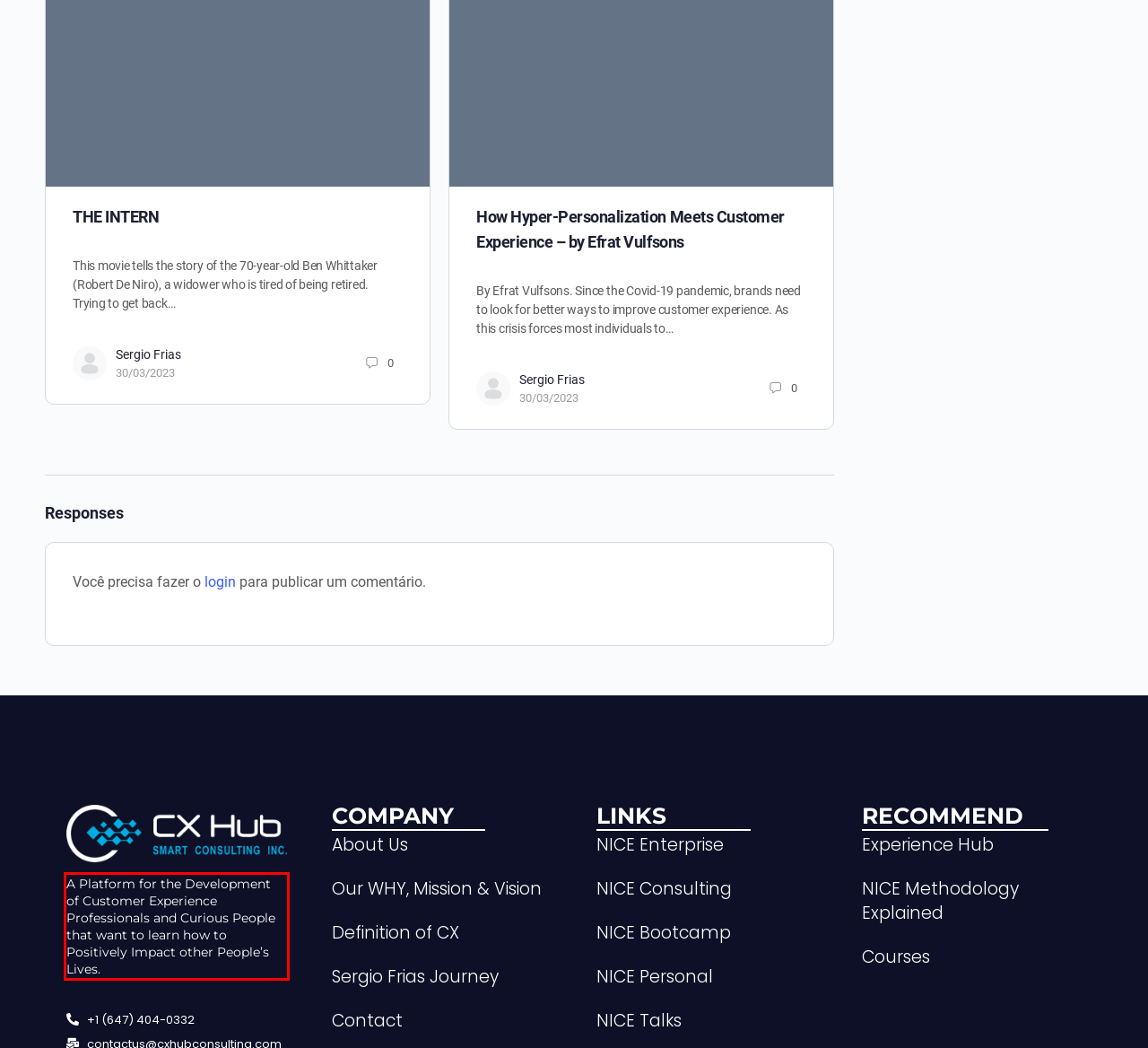You have a screenshot of a webpage with a red bounding box. Use OCR to generate the text contained within this red rectangle.

A Platform for the Development of Customer Experience Professionals and Curious People that want to learn how to Positively Impact other People’s Lives.